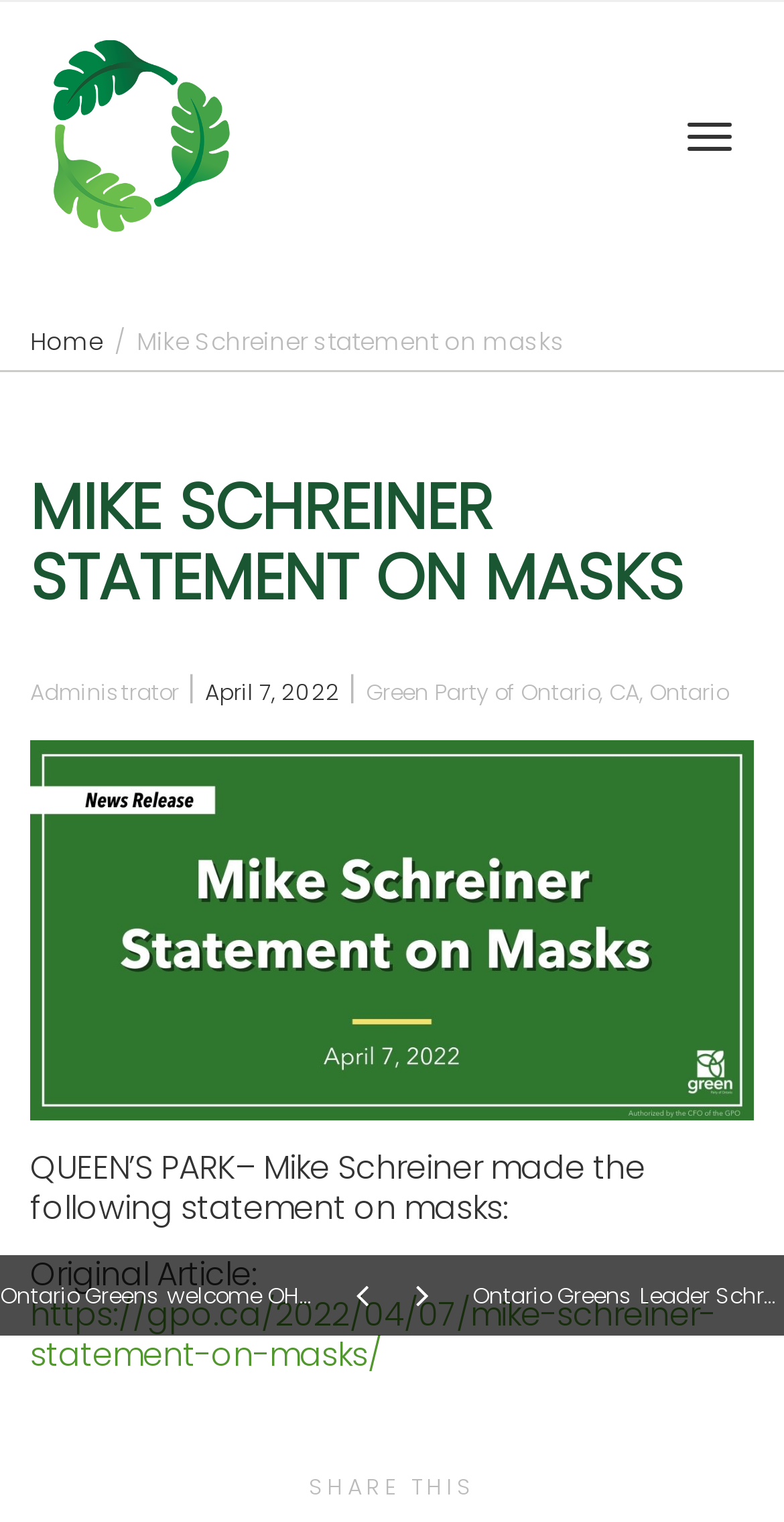Specify the bounding box coordinates for the region that must be clicked to perform the given instruction: "Share this".

[0.394, 0.966, 0.606, 0.987]